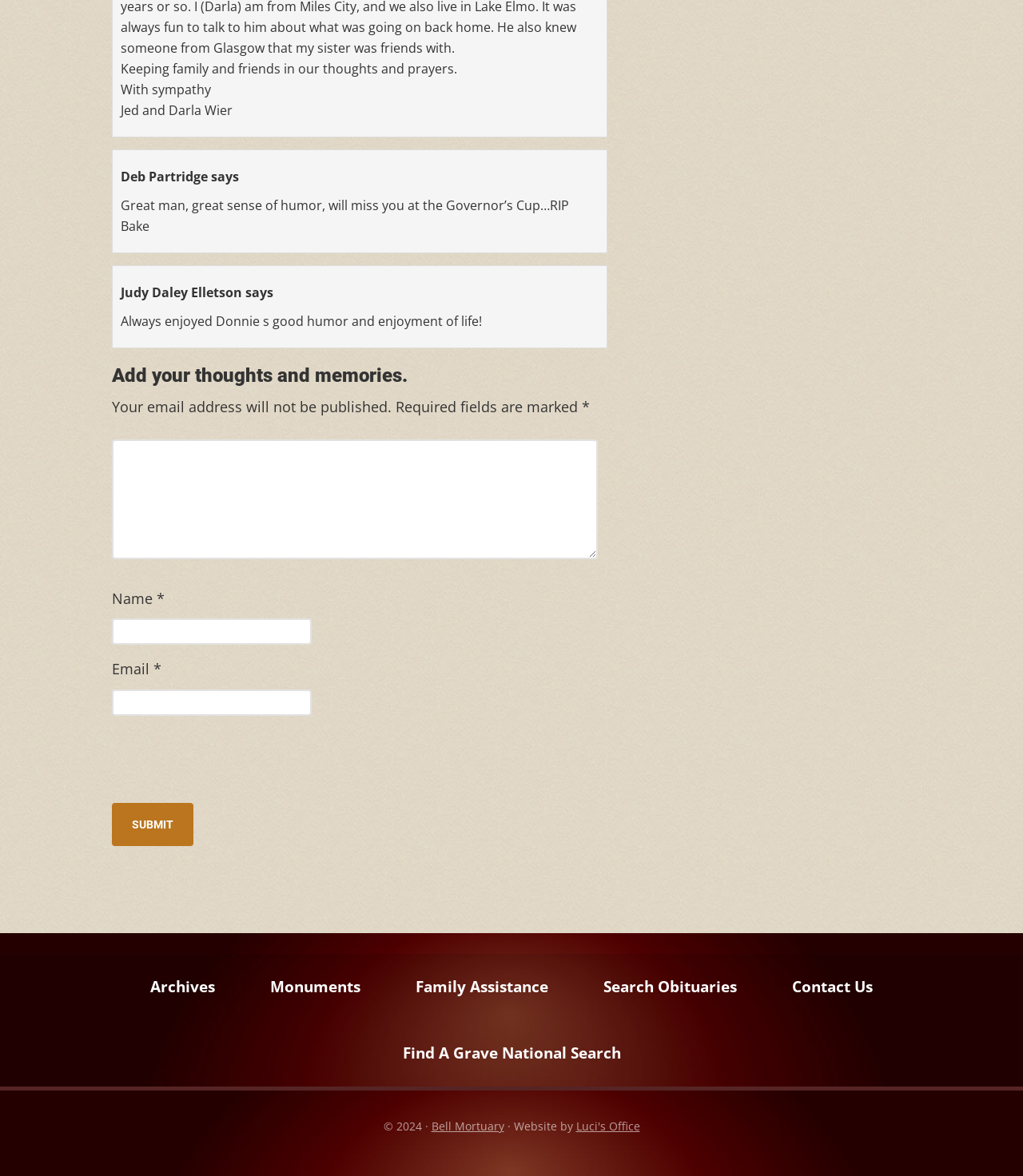For the element described, predict the bounding box coordinates as (top-left x, top-left y, bottom-right x, bottom-right y). All values should be between 0 and 1. Element description: name="comment"

[0.109, 0.374, 0.584, 0.476]